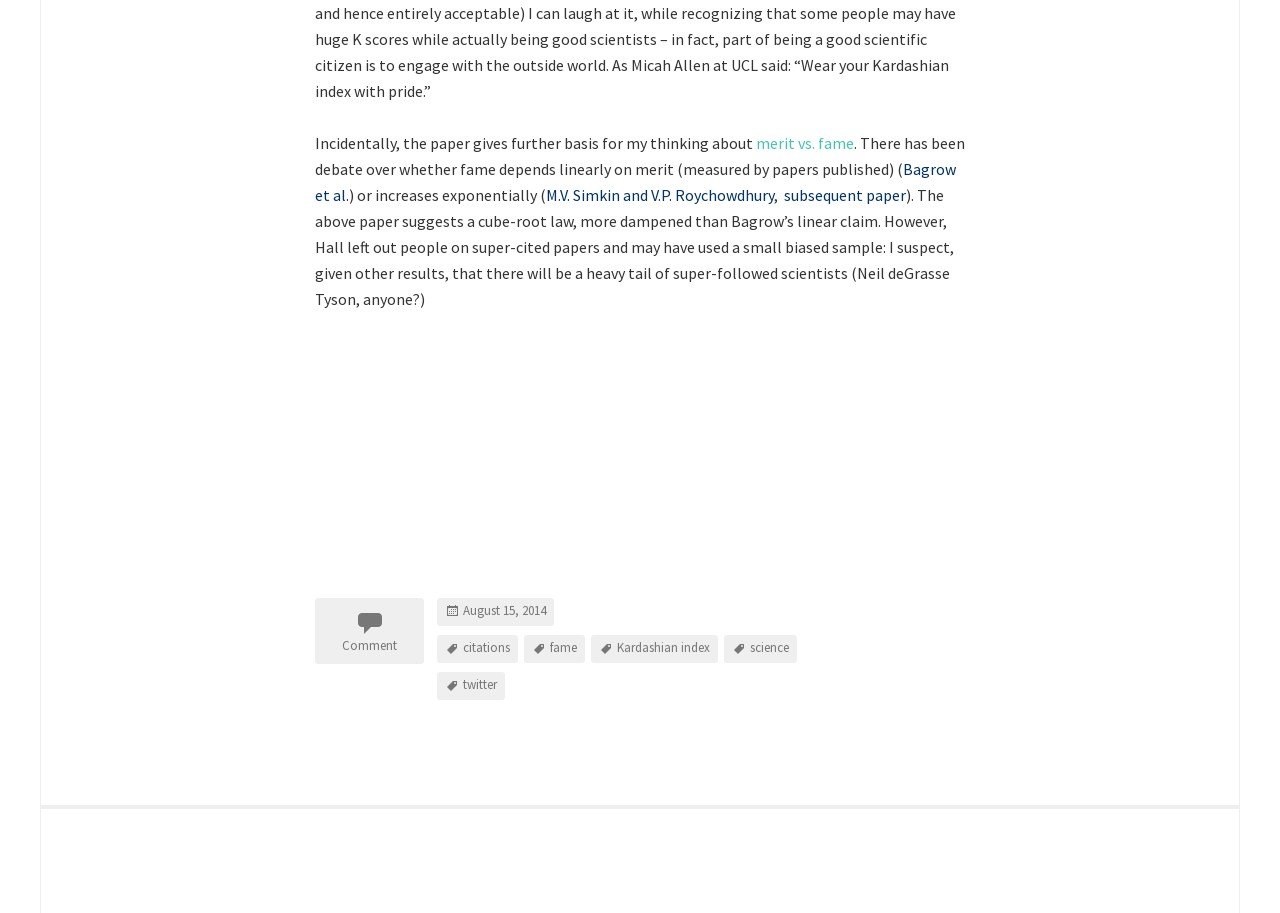Respond with a single word or phrase to the following question:
What is the Kardashian index?

Unknown